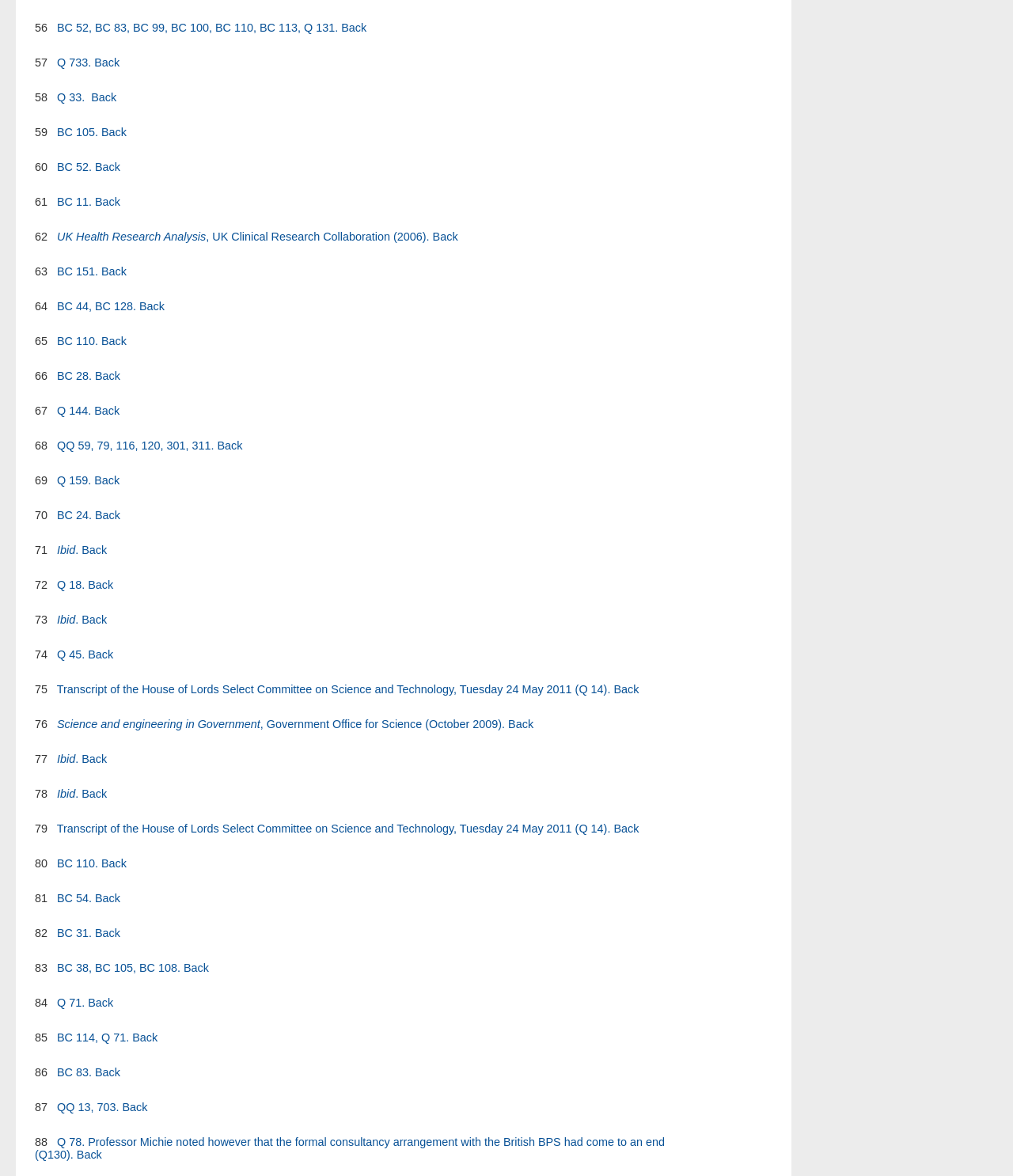Answer briefly with one word or phrase:
What is the title of the 68th item?

QQ 59, 79, 116, 120, 301, 311